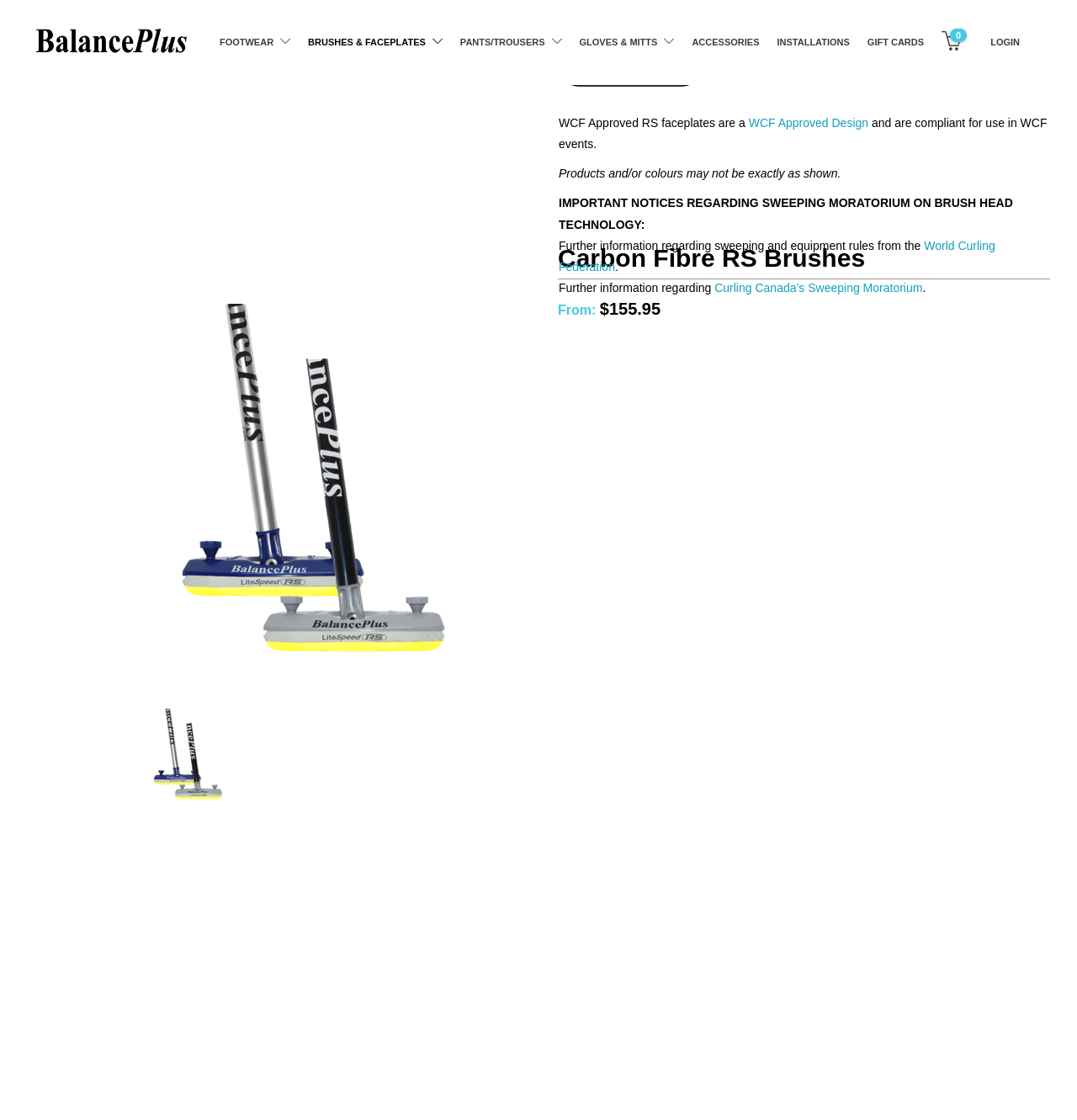What is the warning regarding the product images?
Answer the question with a single word or phrase, referring to the image.

Products may not be exactly as shown